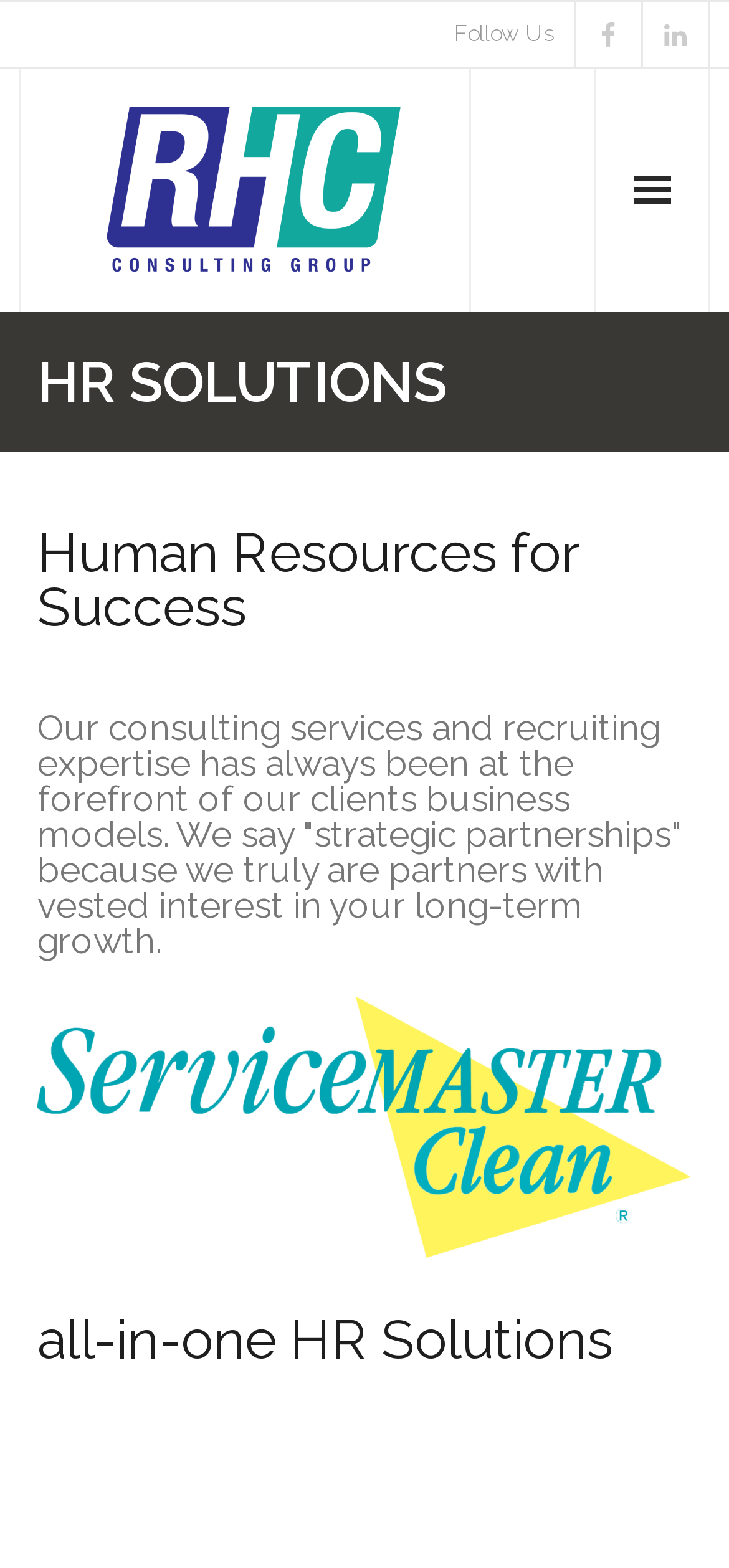What are the HR services offered?
Look at the image and answer the question using a single word or phrase.

HR Solutions, Compensation, Employee Relations, HR Audits, Training & Workshops